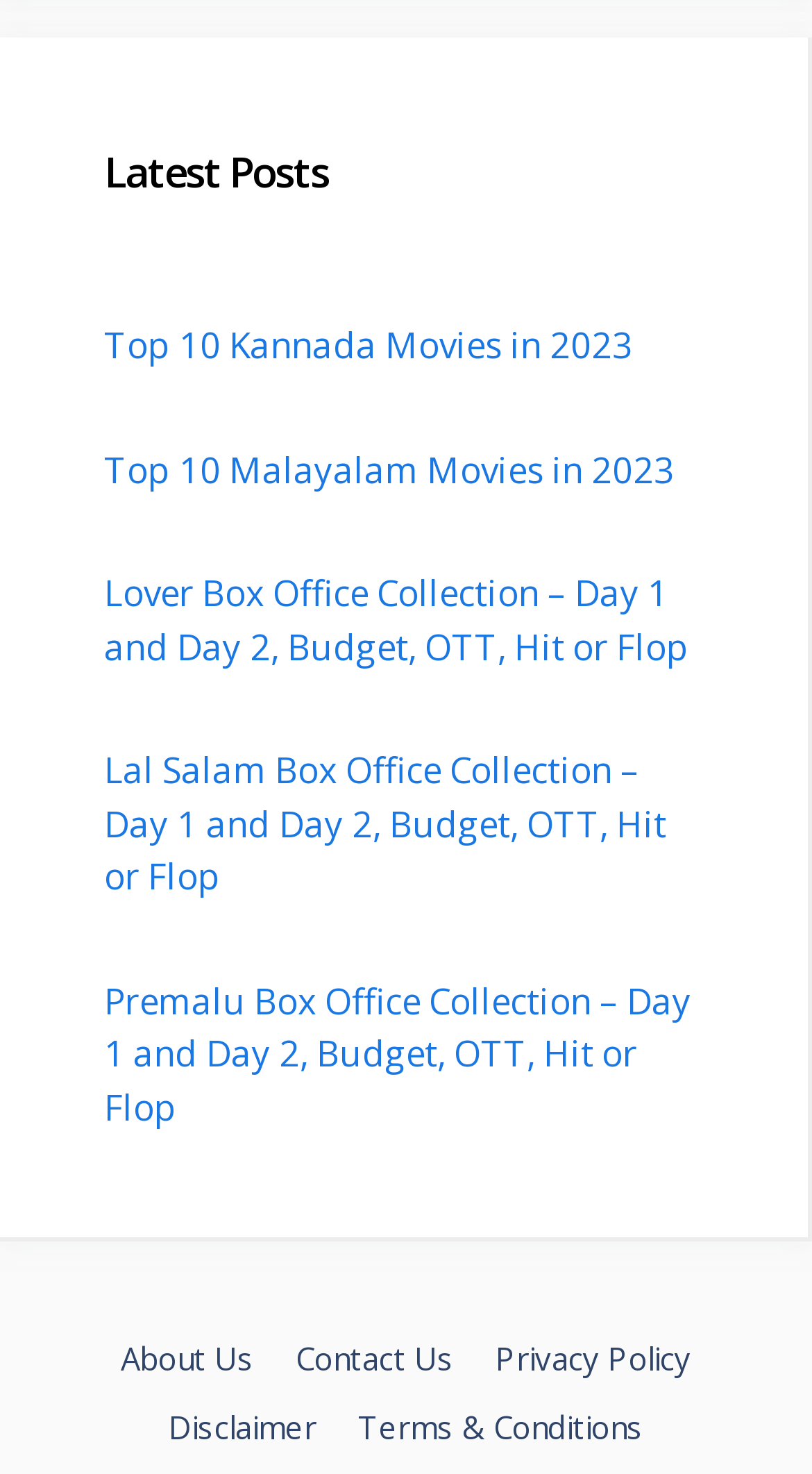Find the bounding box coordinates for the area you need to click to carry out the instruction: "Read about Top 10 Malayalam Movies in 2023". The coordinates should be four float numbers between 0 and 1, indicated as [left, top, right, bottom].

[0.128, 0.302, 0.831, 0.335]